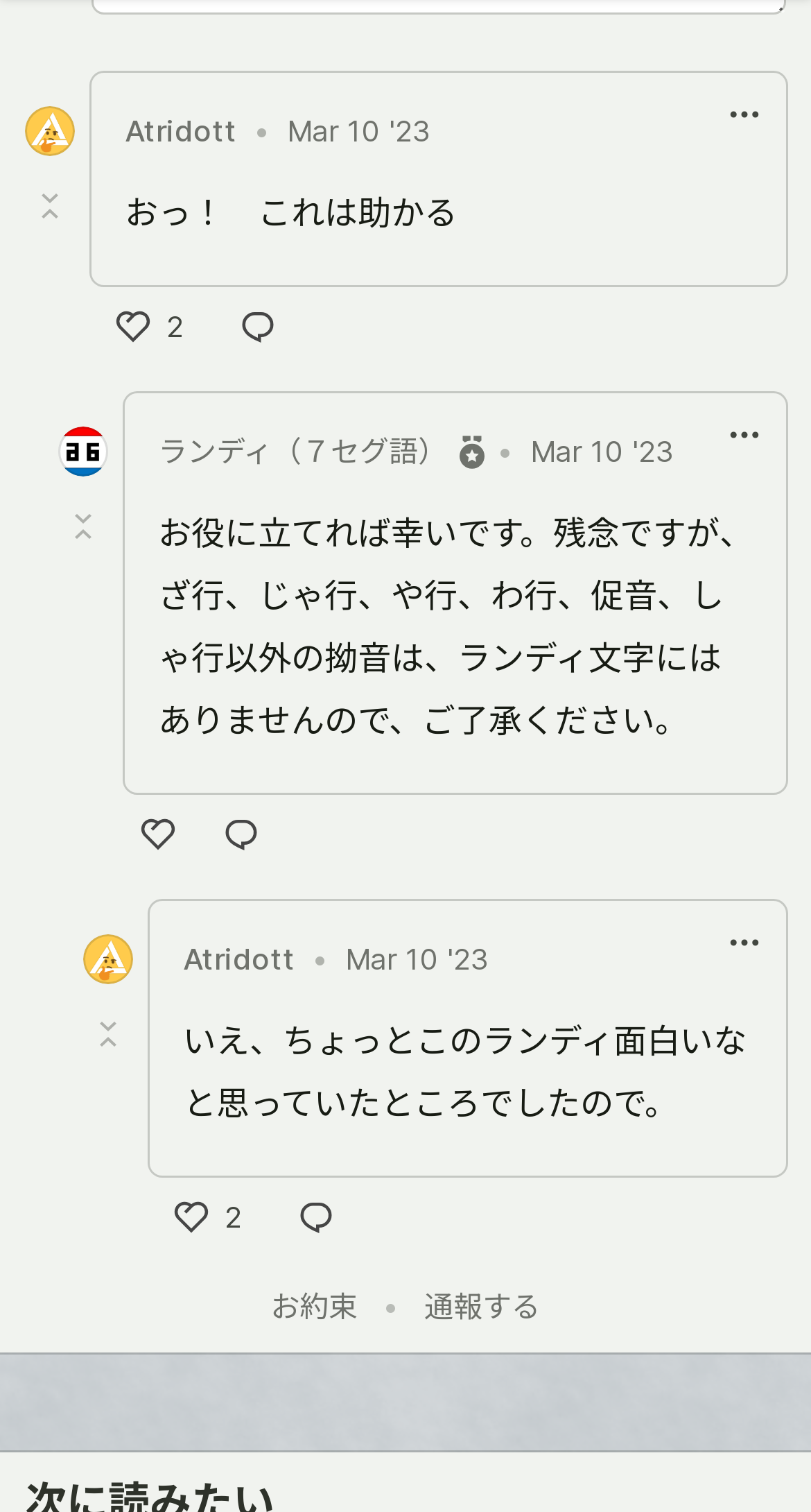How many likes does the first comment have?
Using the image, provide a concise answer in one word or a short phrase.

Not shown